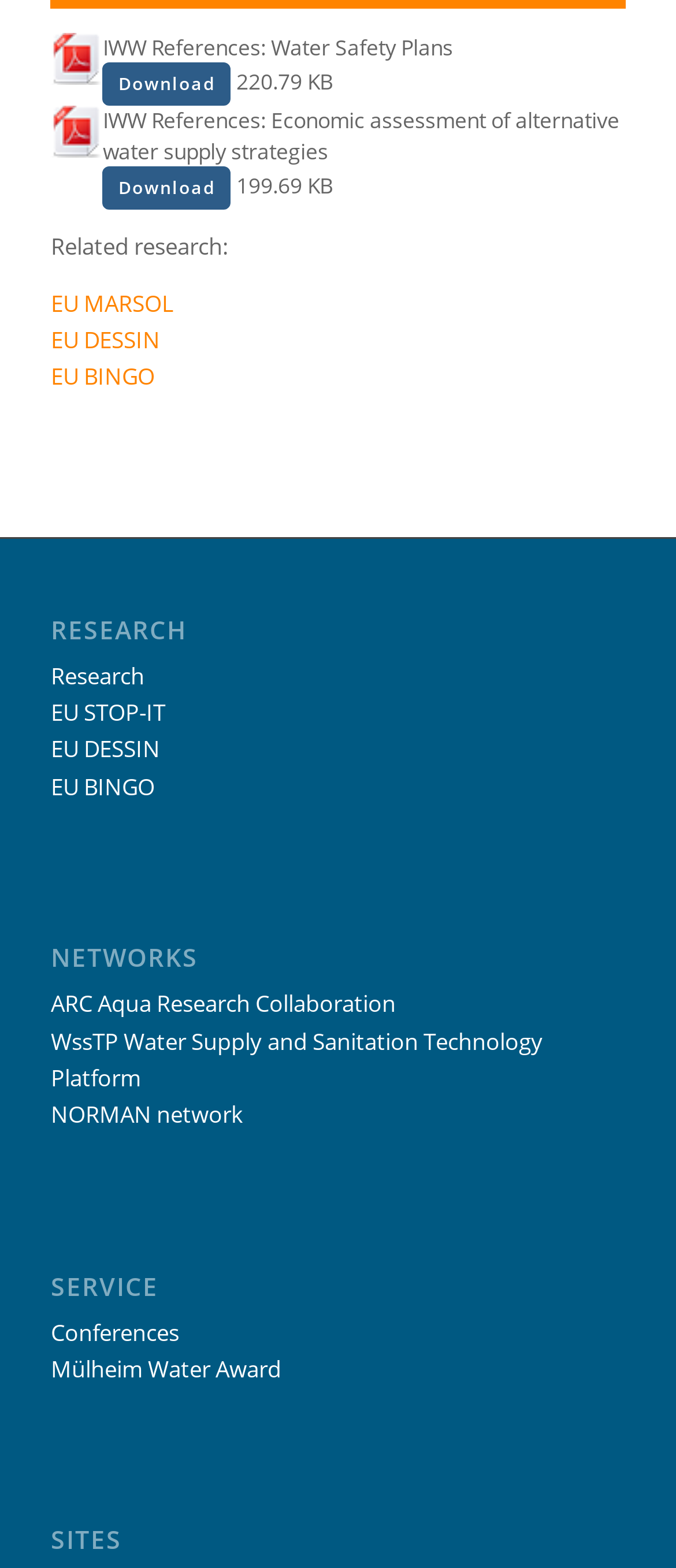Please locate the bounding box coordinates of the region I need to click to follow this instruction: "Visit EU MARSOL".

[0.075, 0.183, 0.257, 0.203]